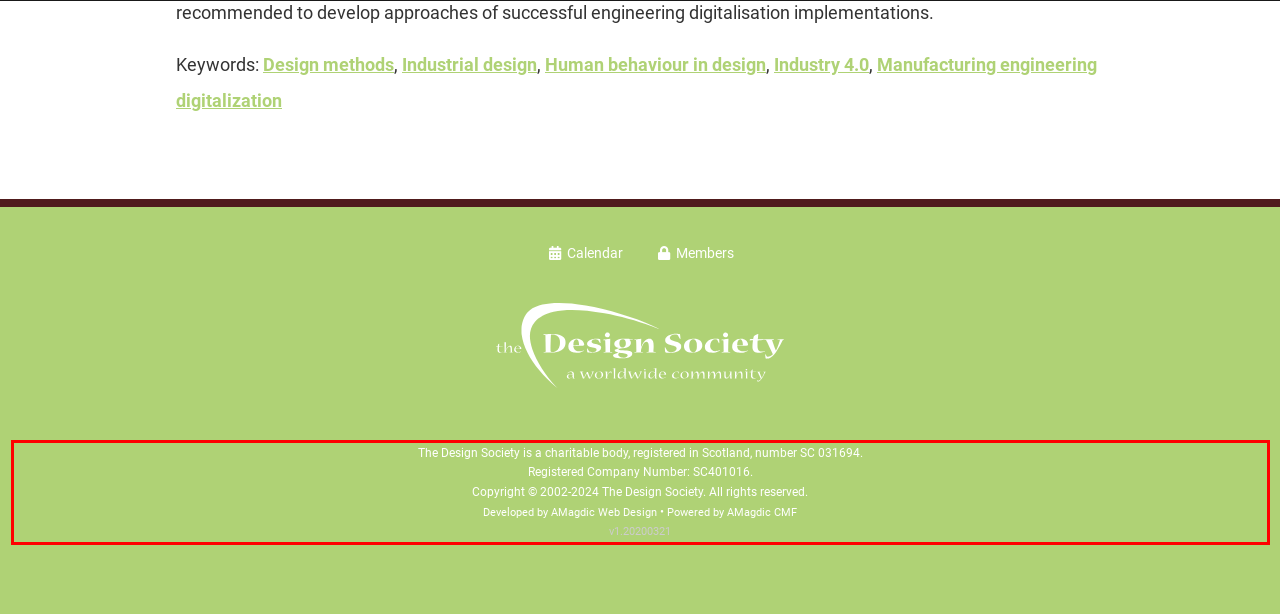Given a screenshot of a webpage containing a red bounding box, perform OCR on the text within this red bounding box and provide the text content.

The Design Society is a charitable body, registered in Scotland, number SC 031694. Registered Company Number: SC401016. Copyright © 2002-2024 The Design Society. All rights reserved. Developed by AMagdic Web Design • Powered by AMagdic CMF v1.20200321